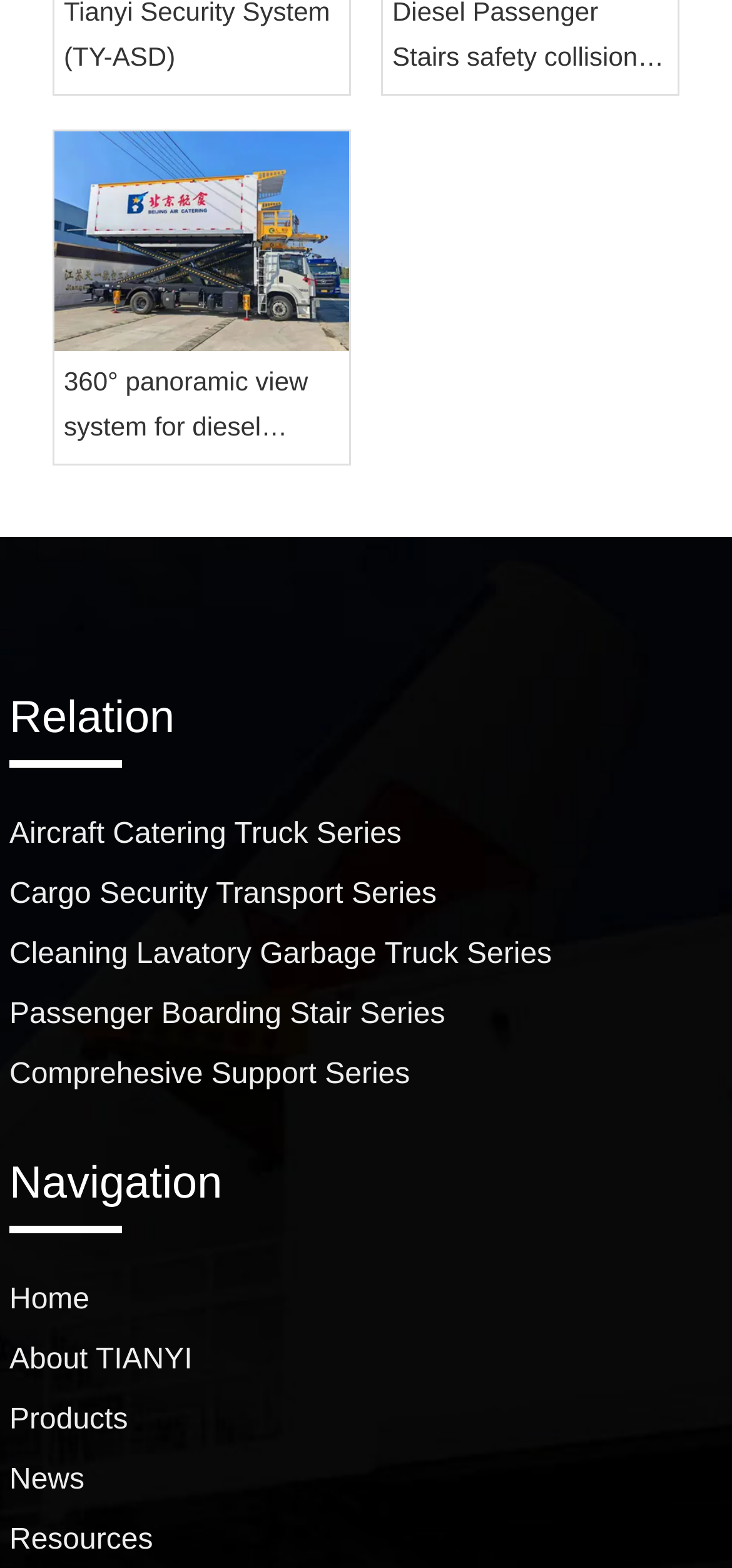Answer the question in a single word or phrase:
What is the second navigation link?

About TIANYI